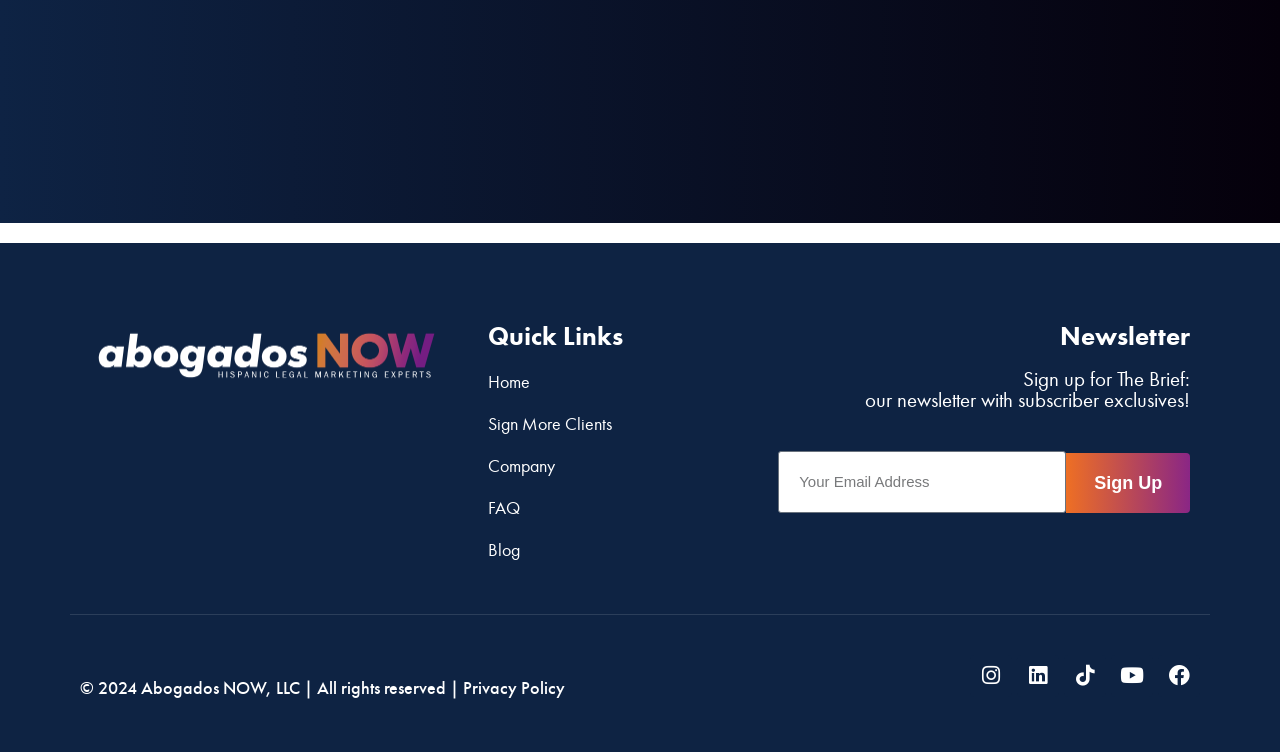Please find the bounding box coordinates (top-left x, top-left y, bottom-right x, bottom-right y) in the screenshot for the UI element described as follows: Sign More Clients

[0.381, 0.546, 0.577, 0.582]